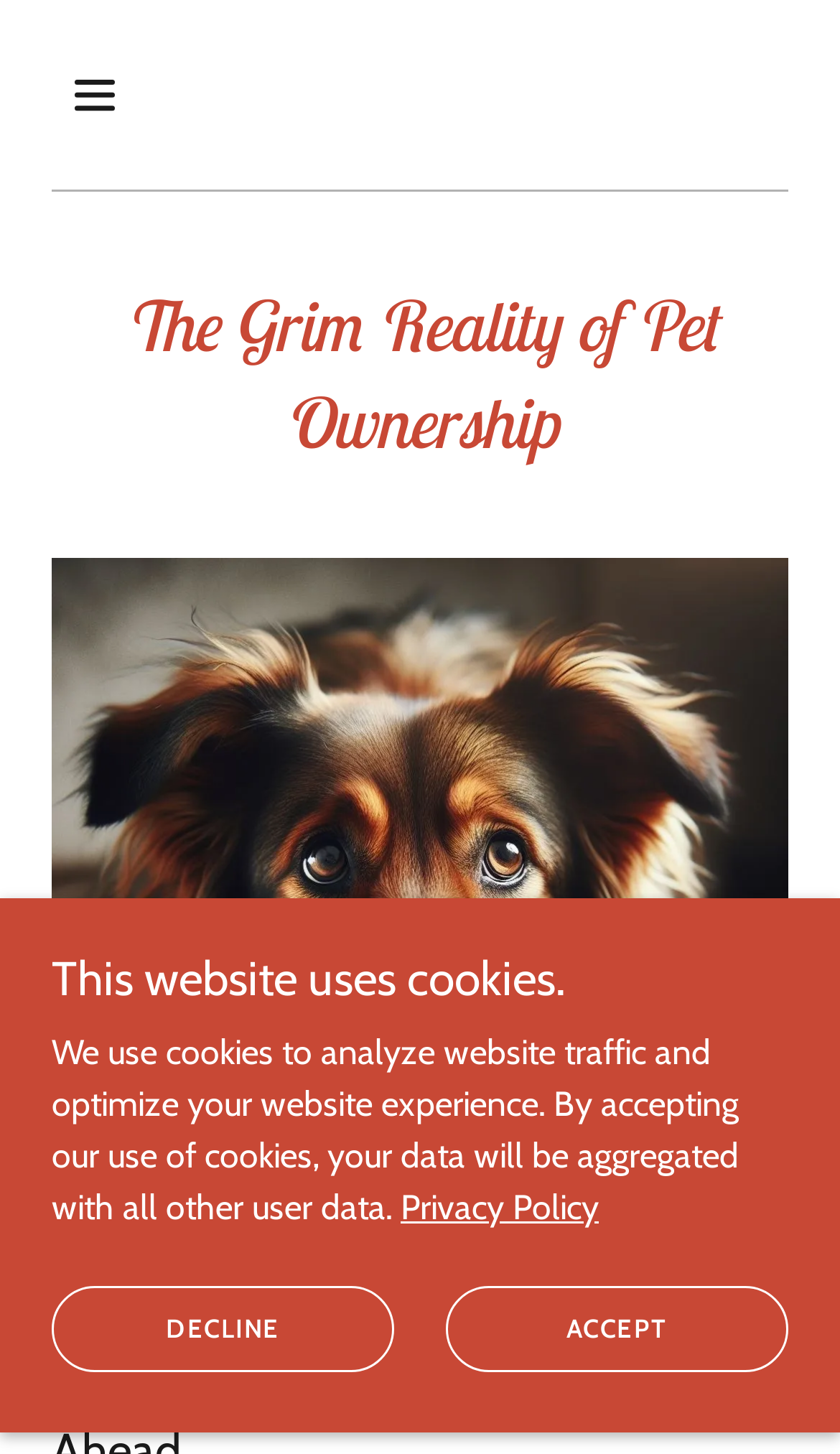Extract the main headline from the webpage and generate its text.

The Grim Reality of Pet Ownership